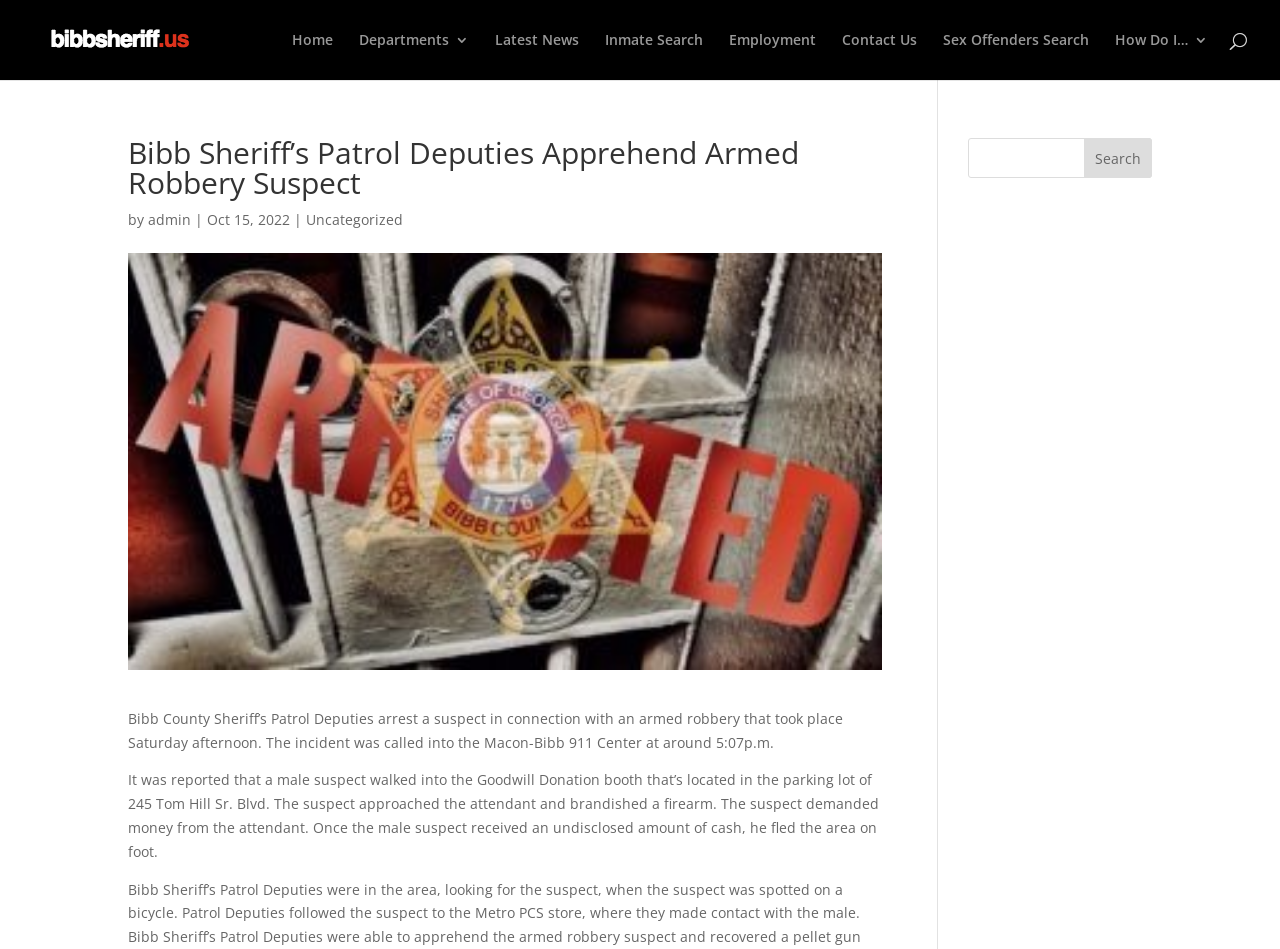Analyze the image and give a detailed response to the question:
What is the type of crime described in the article?

I found this answer by reading the main content of the webpage, which describes an incident where a suspect walked into a Goodwill Donation booth and brandished a firearm, demanding money from the attendant.